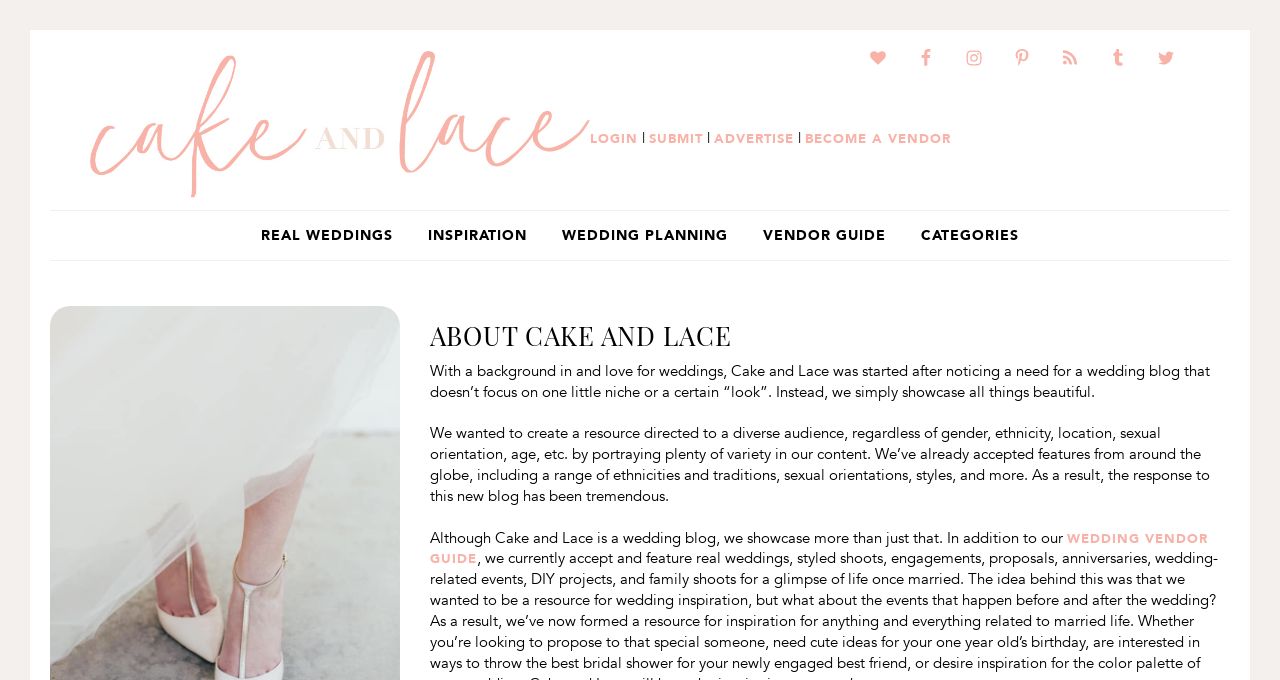By analyzing the image, answer the following question with a detailed response: What is the purpose of the blog?

According to the StaticText 'With a background in and love for weddings, Cake and Lace was started after noticing a need for a wedding blog that doesn’t focus on one little niche or a certain “look”. Instead, we simply showcase all things beautiful.', the purpose of the blog is to showcase all things beautiful, without focusing on a specific niche or look.